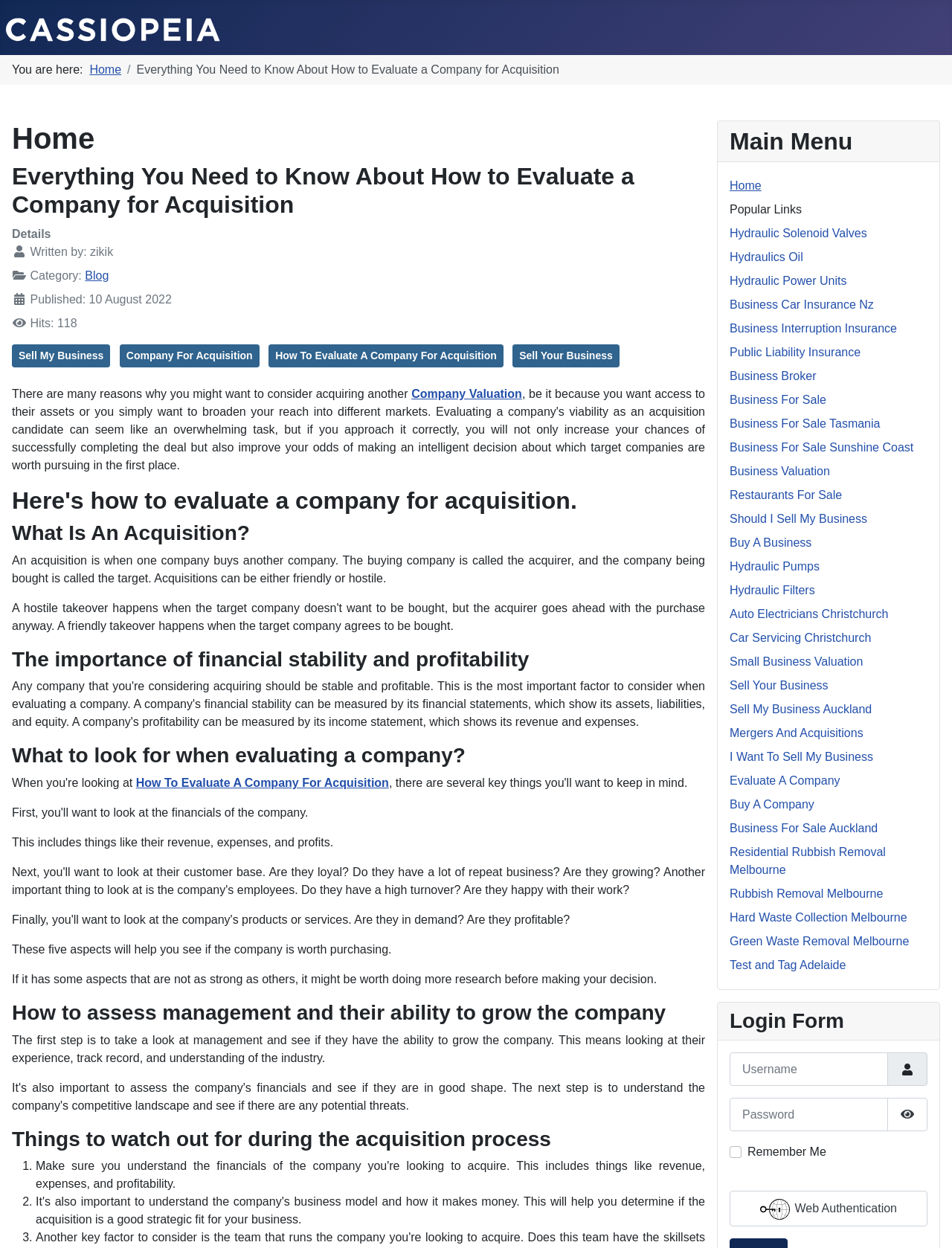Specify the bounding box coordinates of the area to click in order to follow the given instruction: "Click on the 'Sell My Business' link."

[0.012, 0.276, 0.116, 0.294]